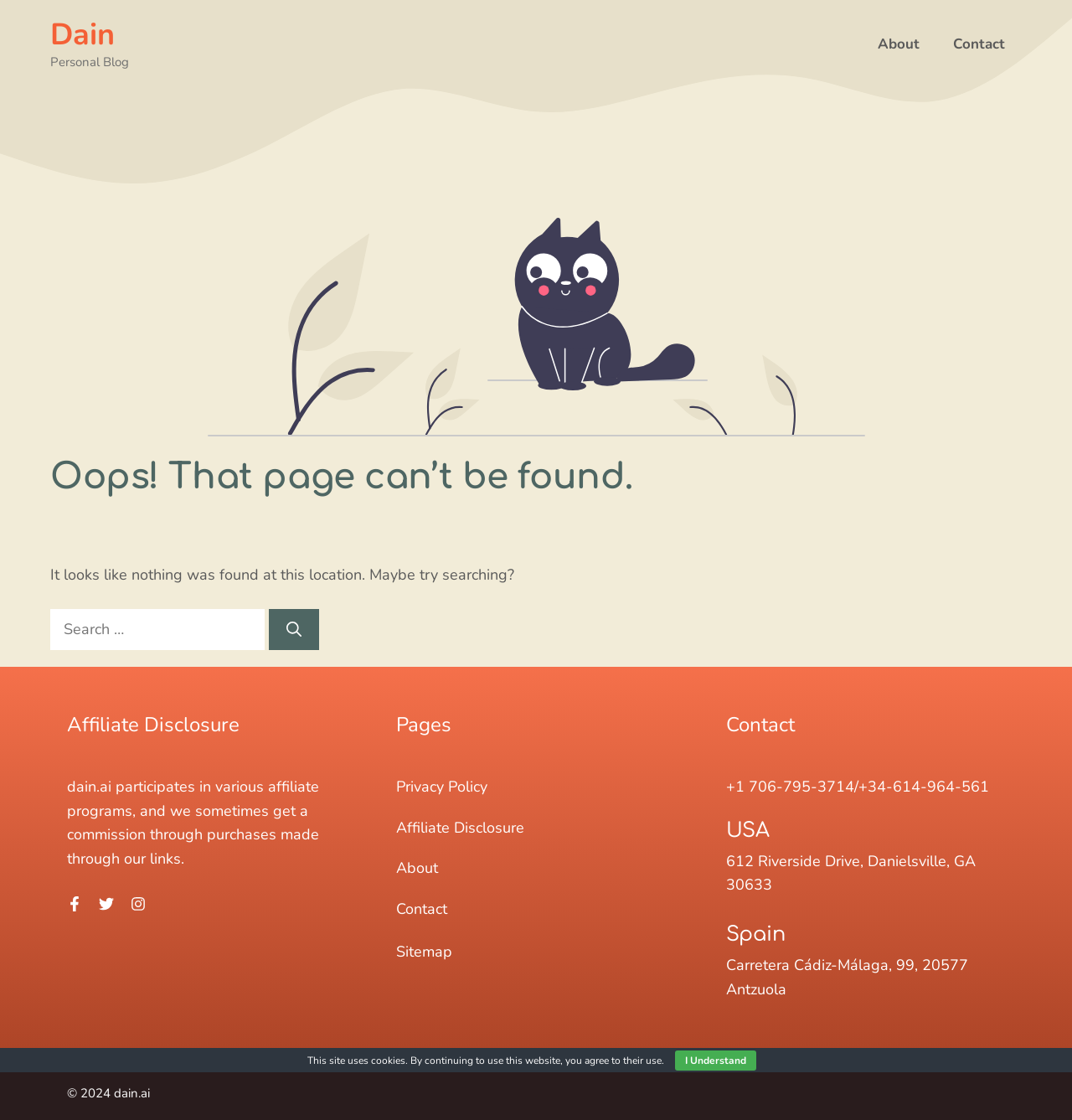Pinpoint the bounding box coordinates of the clickable area needed to execute the instruction: "go to Dain". The coordinates should be specified as four float numbers between 0 and 1, i.e., [left, top, right, bottom].

[0.047, 0.013, 0.107, 0.049]